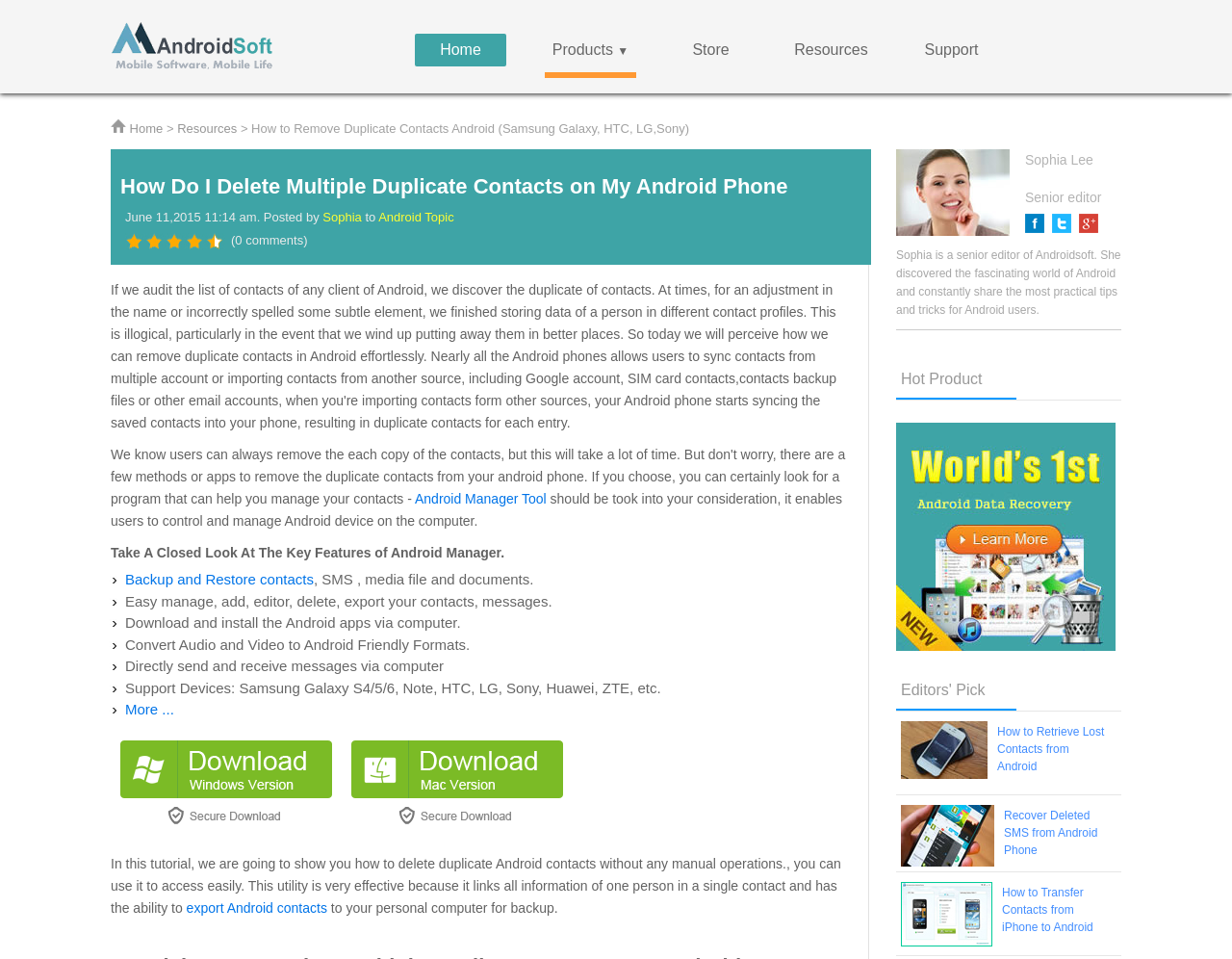Could you find the bounding box coordinates of the clickable area to complete this instruction: "Click the 'Add To Cart' button"?

None